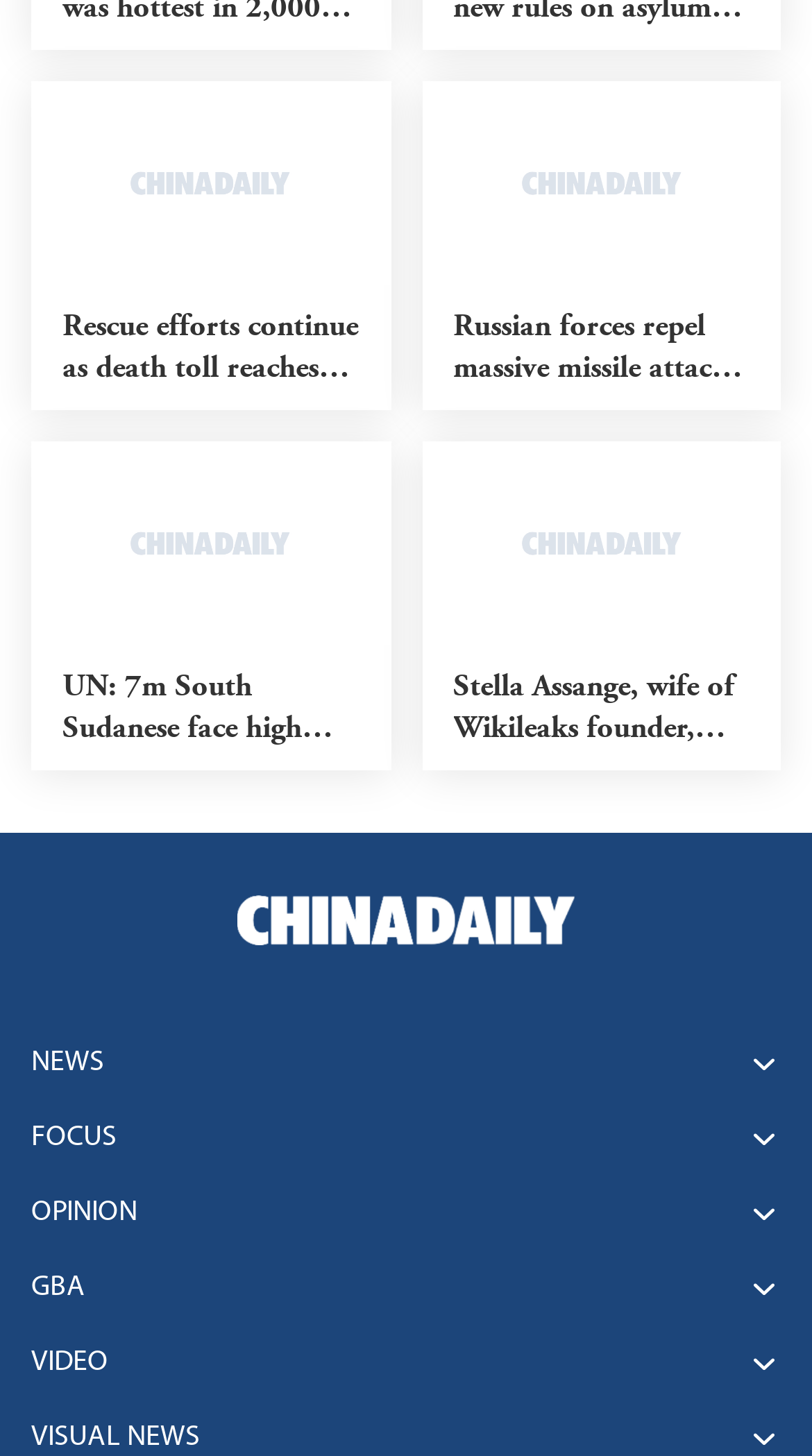Please locate the bounding box coordinates of the element that should be clicked to achieve the given instruction: "Watch VIDEO content".

[0.038, 0.906, 0.962, 0.949]